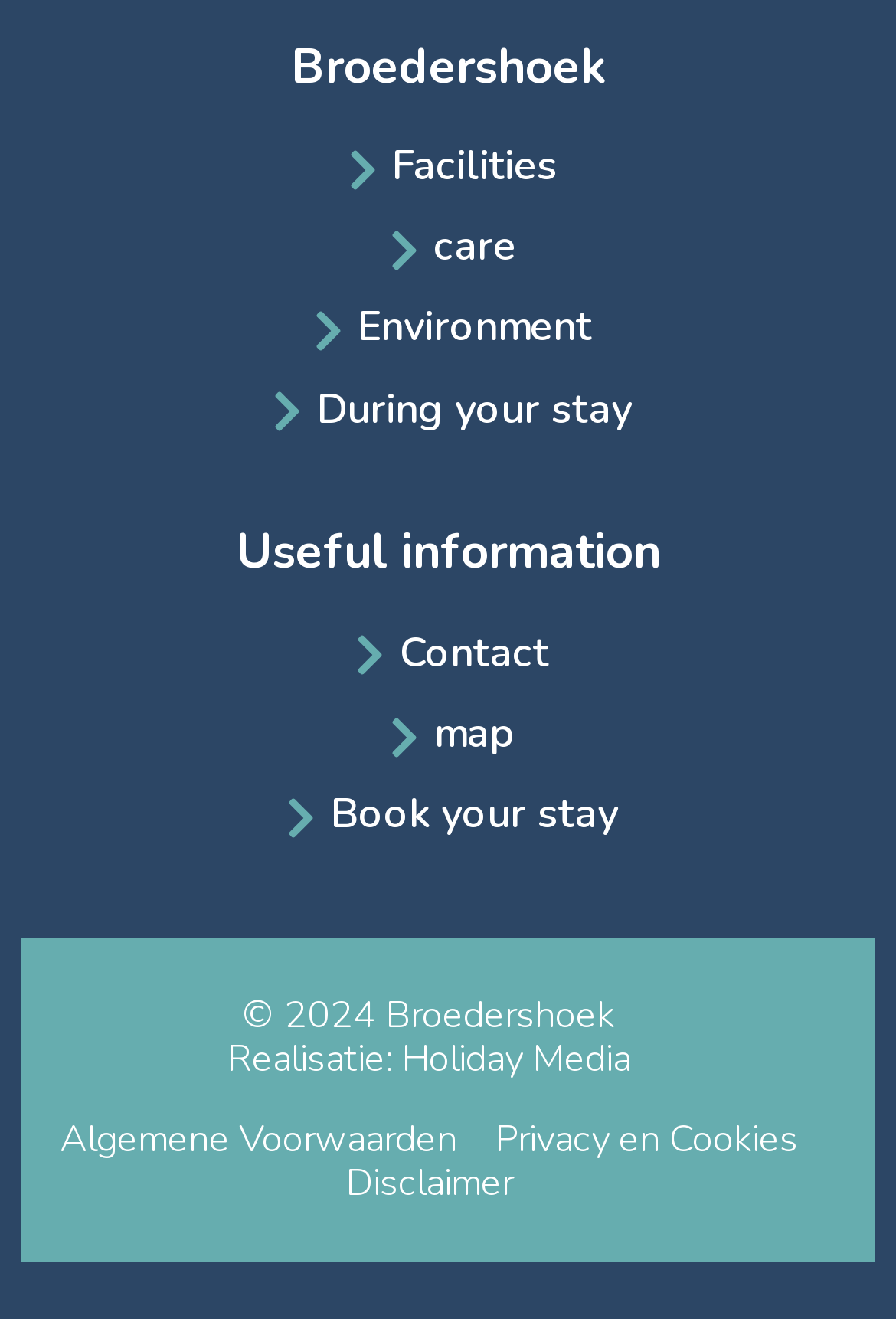What is the name of the facility?
Using the visual information, respond with a single word or phrase.

Broedershoek